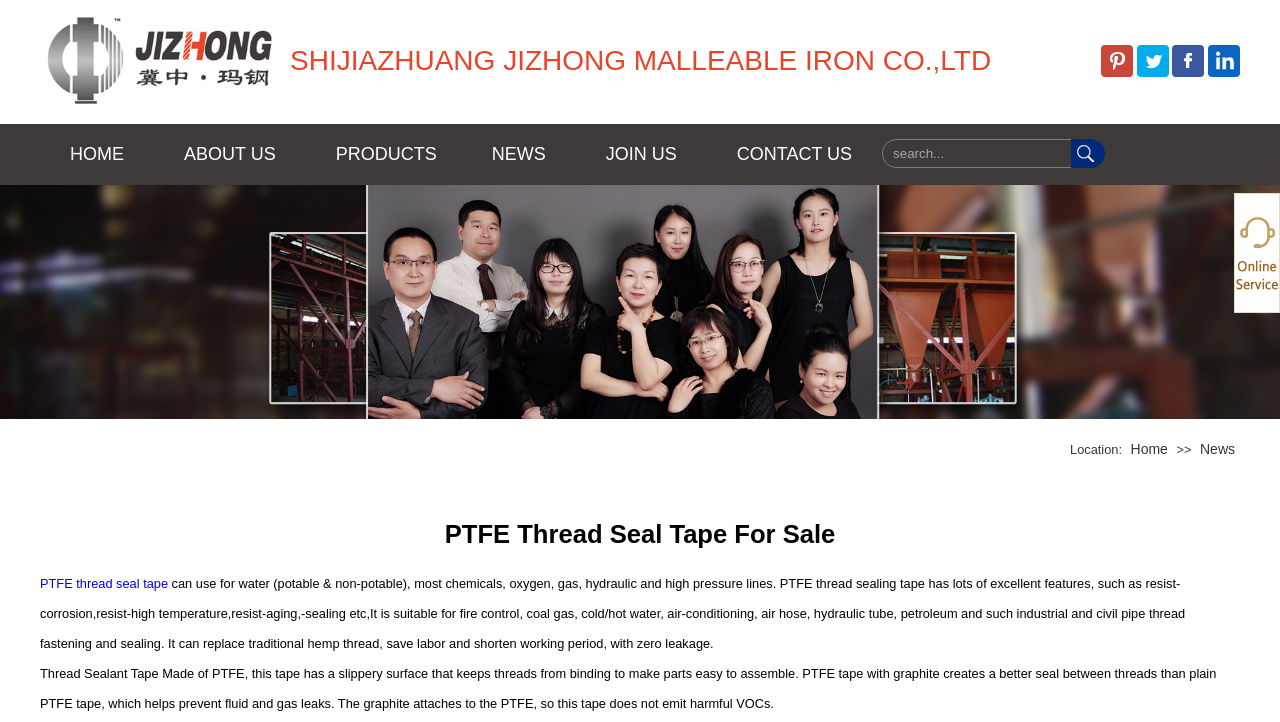Extract the text of the main heading from the webpage.

PTFE Thread Seal Tape For Sale